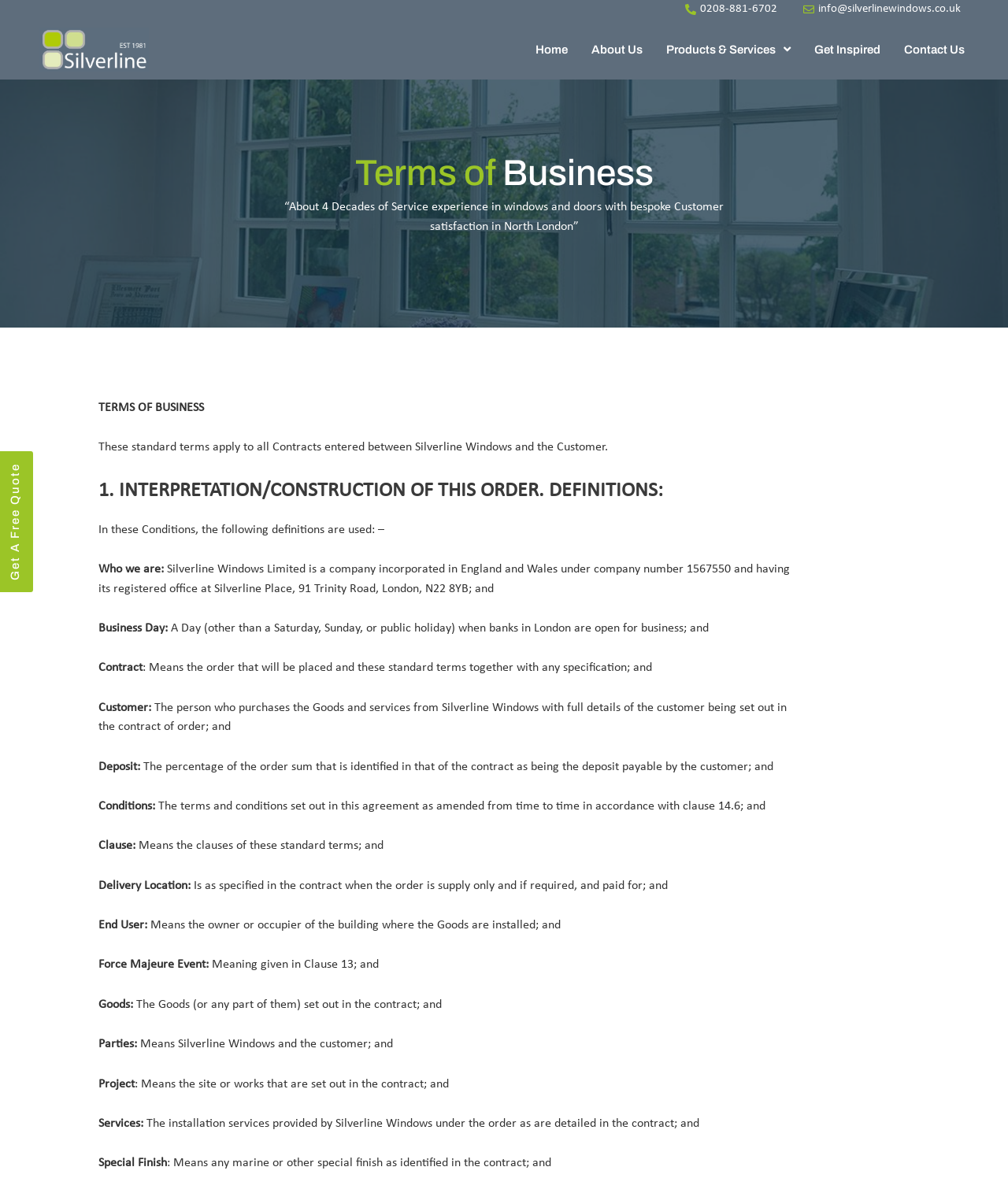What is the company's registered office address?
Based on the visual information, provide a detailed and comprehensive answer.

I found the company's registered office address in the text 'Silverline Windows Limited is a company incorporated in England and Wales under company number 1567550 and having its registered office at Silverline Place, 91 Trinity Road, London, N22 8YB; and'.